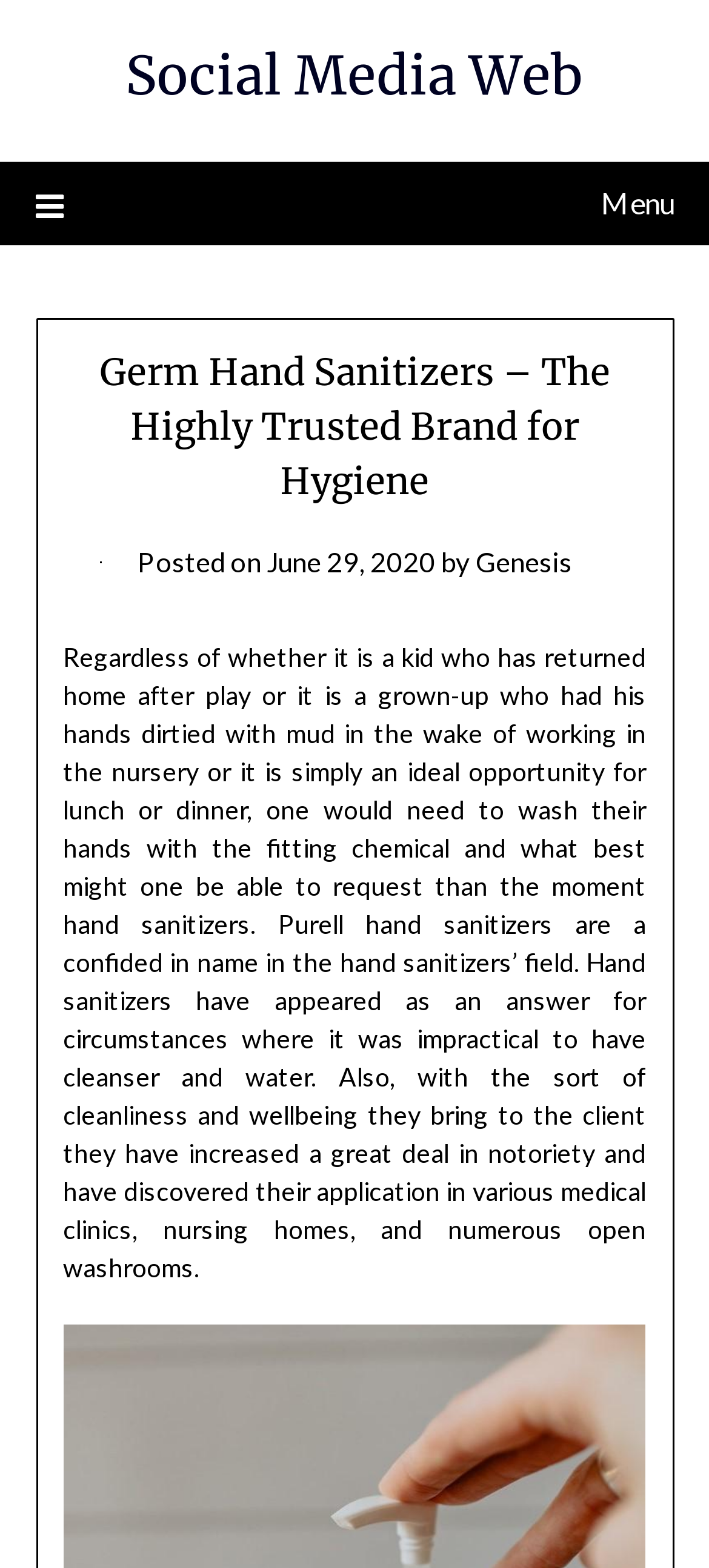What is the purpose of hand sanitizers?
Based on the image, respond with a single word or phrase.

For hygiene